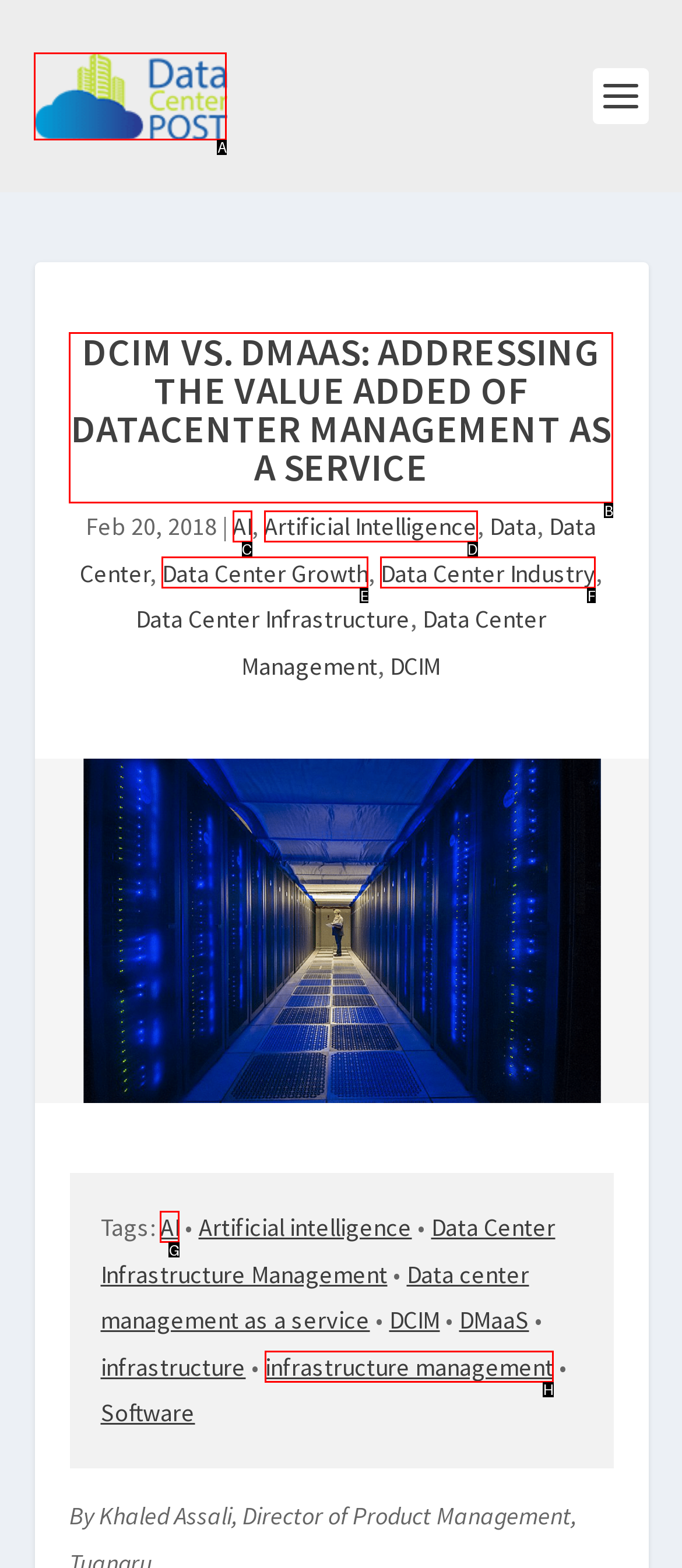Select the HTML element that should be clicked to accomplish the task: Read the article titled DCIM VS. DMAAS: ADDRESSING THE VALUE ADDED OF DATACENTER MANAGEMENT AS A SERVICE Reply with the corresponding letter of the option.

B